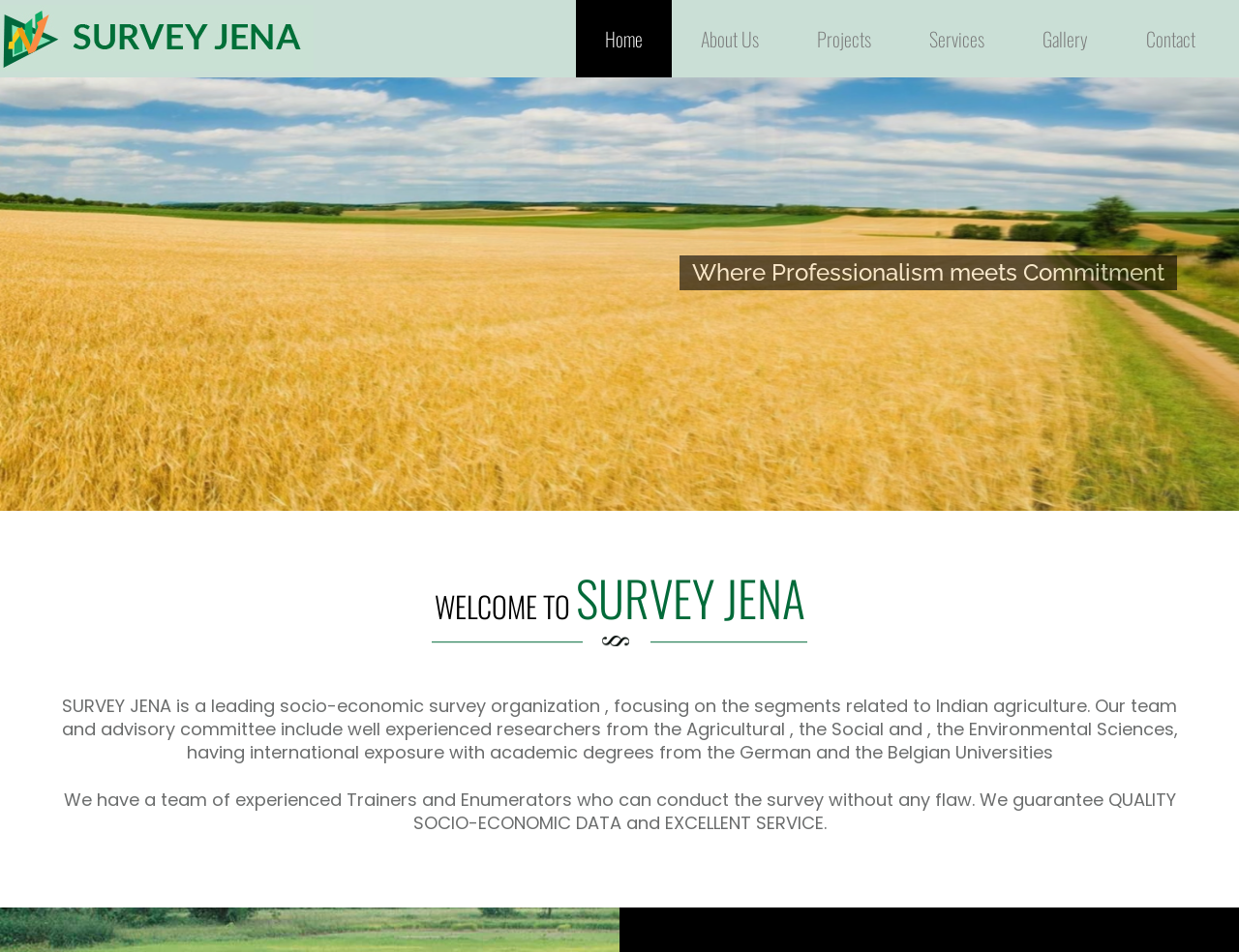What is the profession of the team members in SURVEY JENA?
Look at the image and answer with only one word or phrase.

Researchers and Enumerators